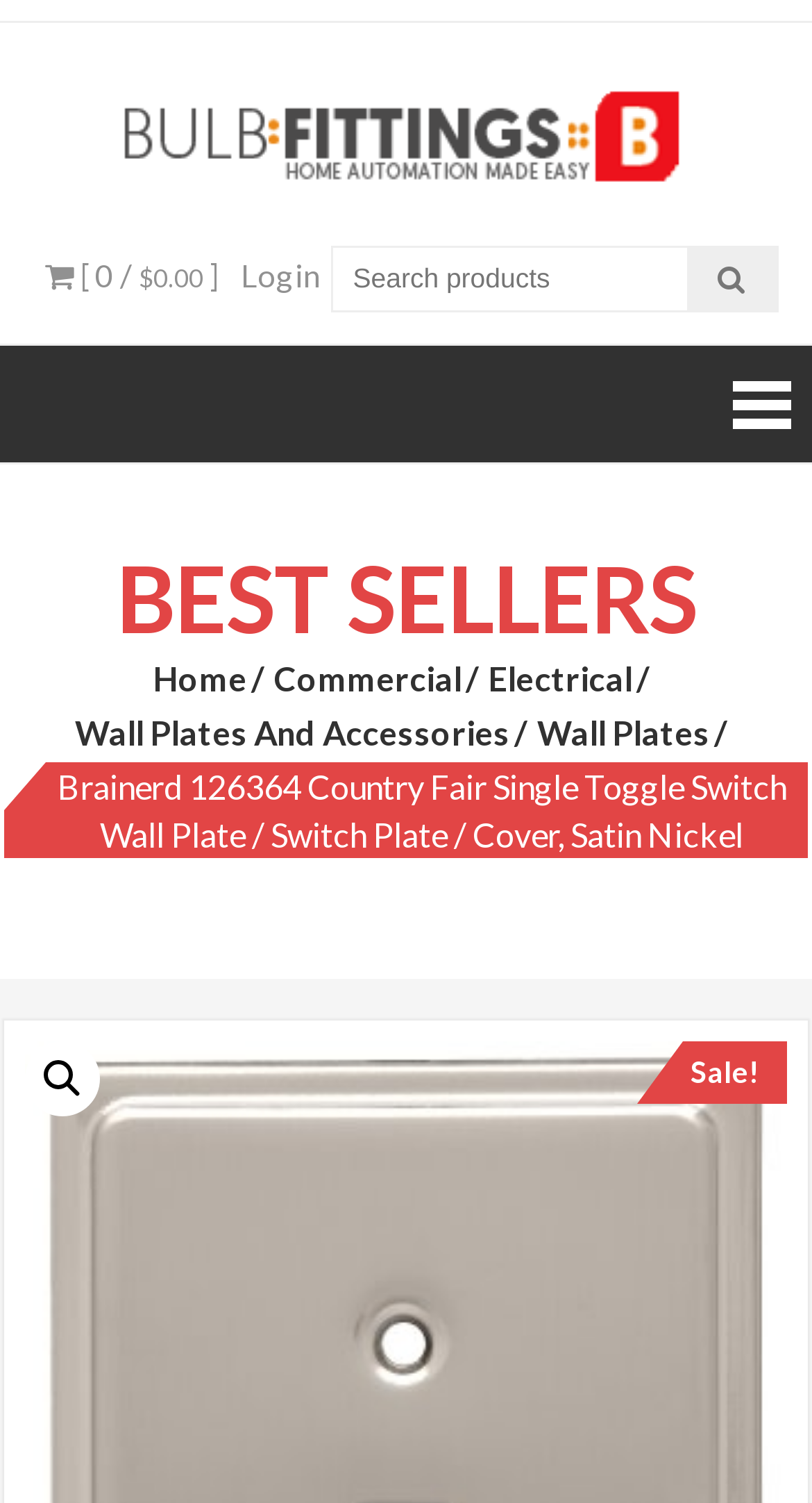Please provide a detailed answer to the question below based on the screenshot: 
What is the category of the product?

I found the category of the product by looking at the link elements in the navigation menu, and I saw that the product is under the category 'Wall Plates And Accessories'.